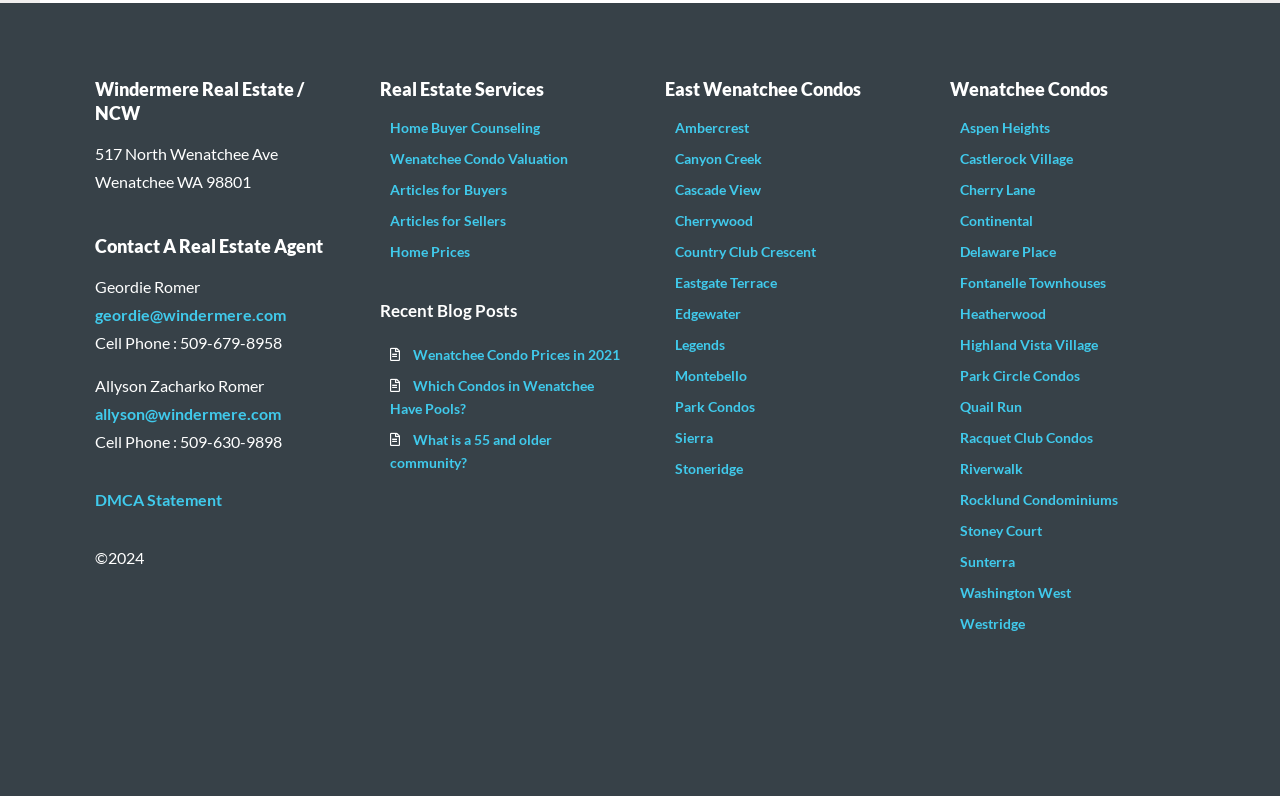How many condo complexes are listed under 'Wenatchee Condos'?
Using the image, respond with a single word or phrase.

20